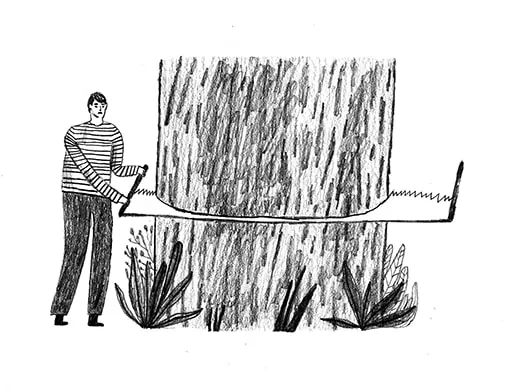What is the dominant color palette of the illustration?
Refer to the image and provide a one-word or short phrase answer.

Monochromatic